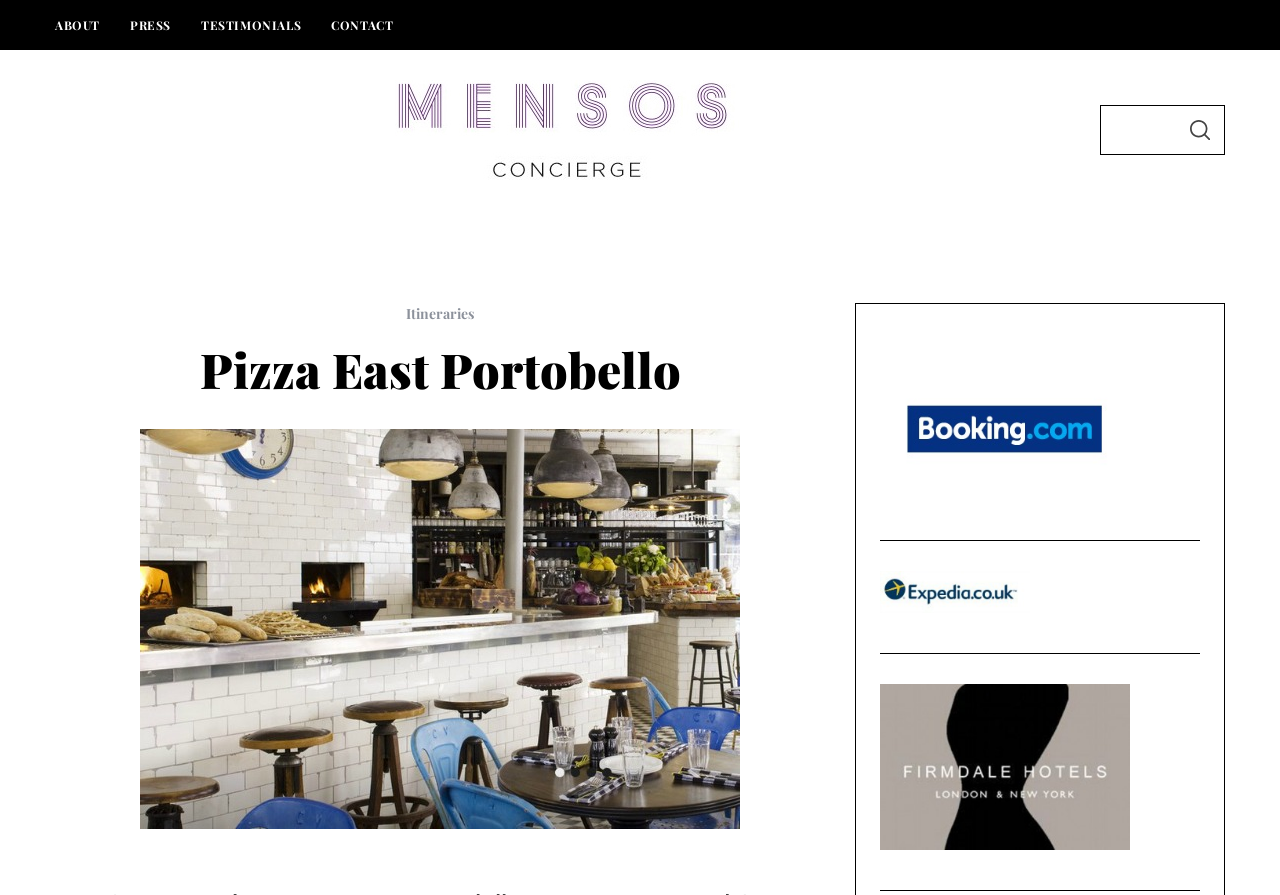Please find the bounding box coordinates of the element that needs to be clicked to perform the following instruction: "Click on ABOUT". The bounding box coordinates should be four float numbers between 0 and 1, represented as [left, top, right, bottom].

[0.031, 0.011, 0.09, 0.045]